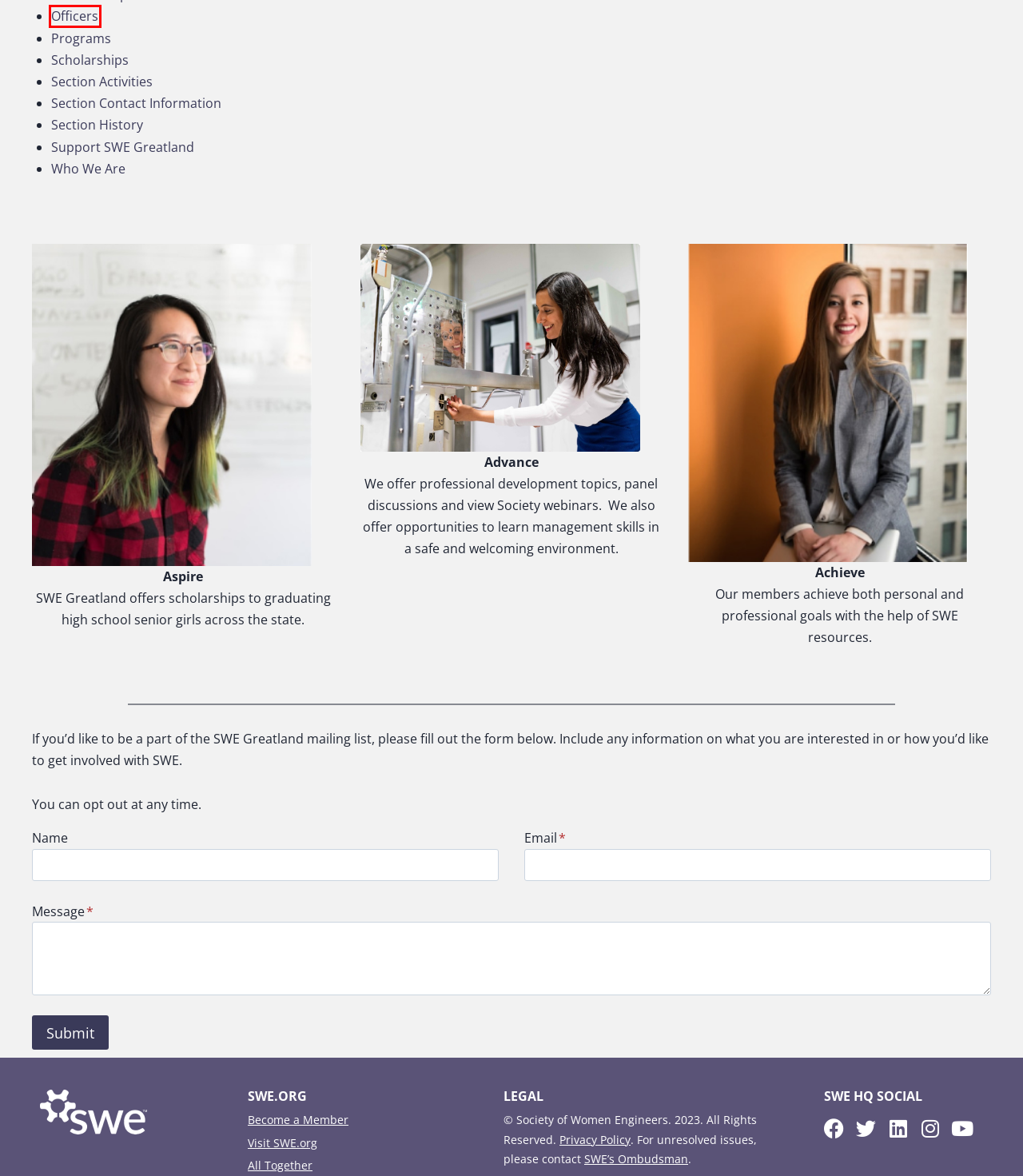You have a screenshot of a webpage, and a red bounding box highlights an element. Select the webpage description that best fits the new page after clicking the element within the bounding box. Options are:
A. Officers - Greatland
B. Section Activities - Greatland
C. Section Contact Information - Greatland
D. Programs - Greatland
E. Who We Are - Greatland
F. Section History - Greatland
G. SWE Membership Types & Benefits - Society of Women Engineers
H. Privacy Policy - Society of Women Engineers

A